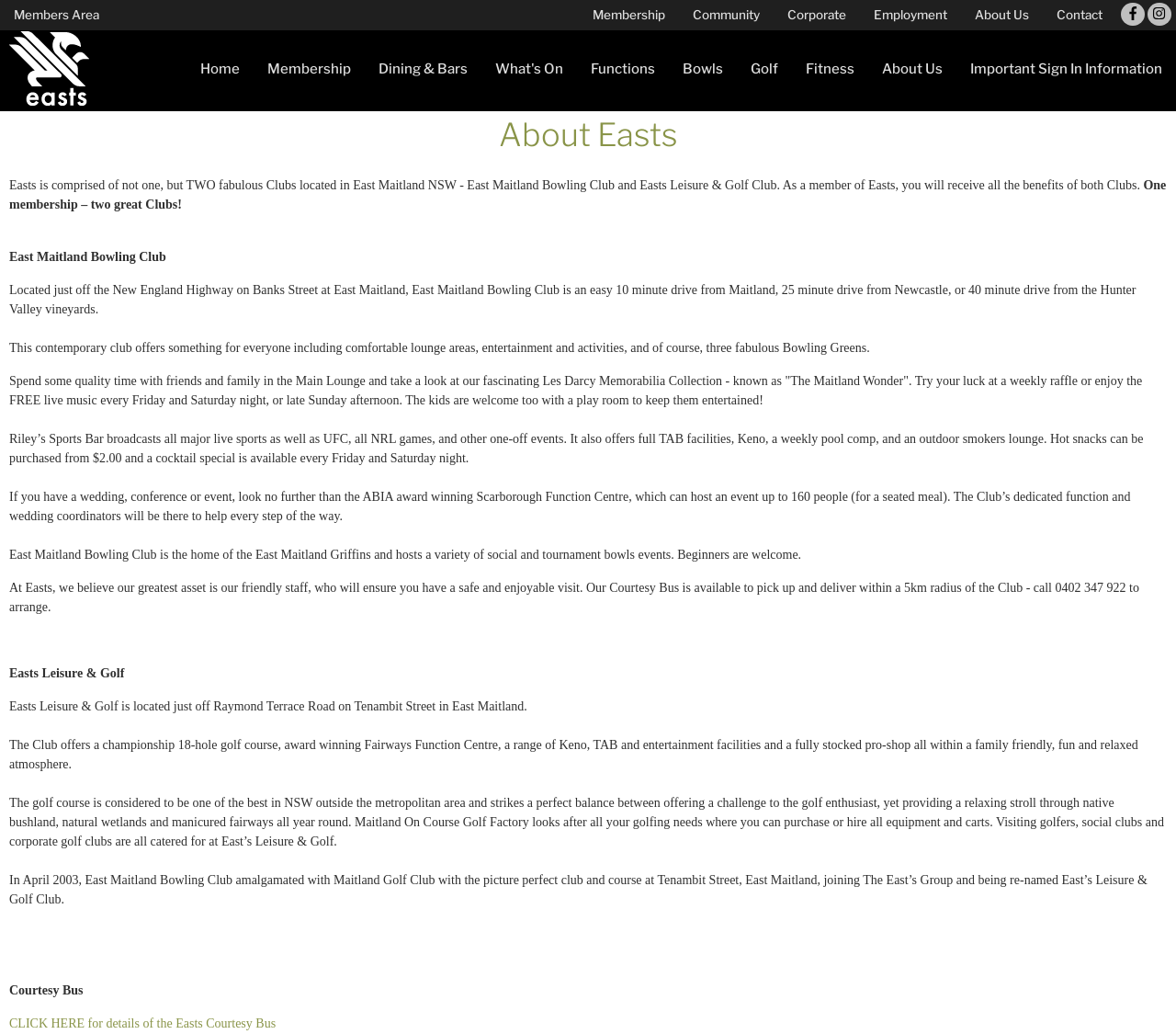Please mark the clickable region by giving the bounding box coordinates needed to complete this instruction: "Click on Members Area".

[0.0, 0.0, 0.096, 0.029]